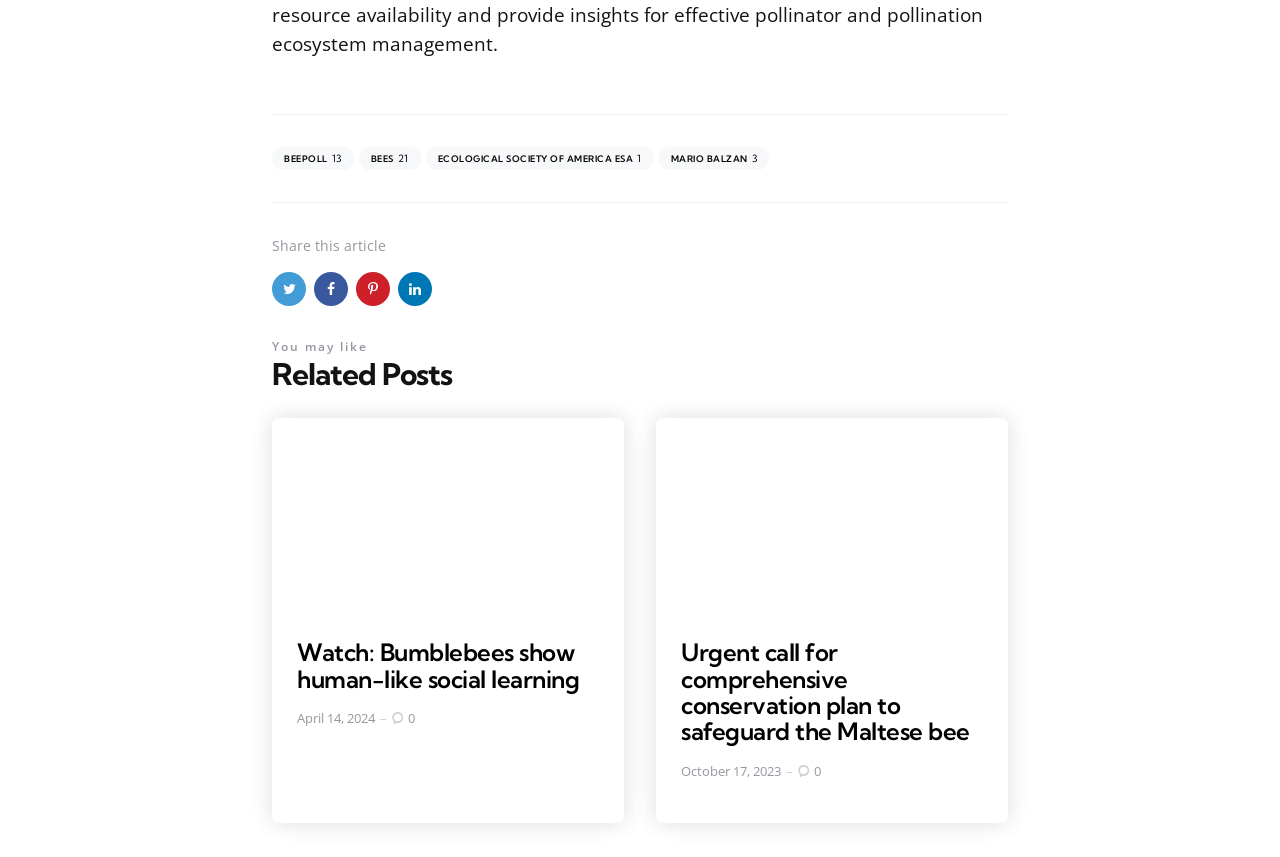What is the date of the latest article?
Look at the webpage screenshot and answer the question with a detailed explanation.

I looked for the most recent date mentioned in the webpage. The date 'April 14, 2024' is associated with the article 'Watch: Bumblebees show human-like social learning', which is the latest article.